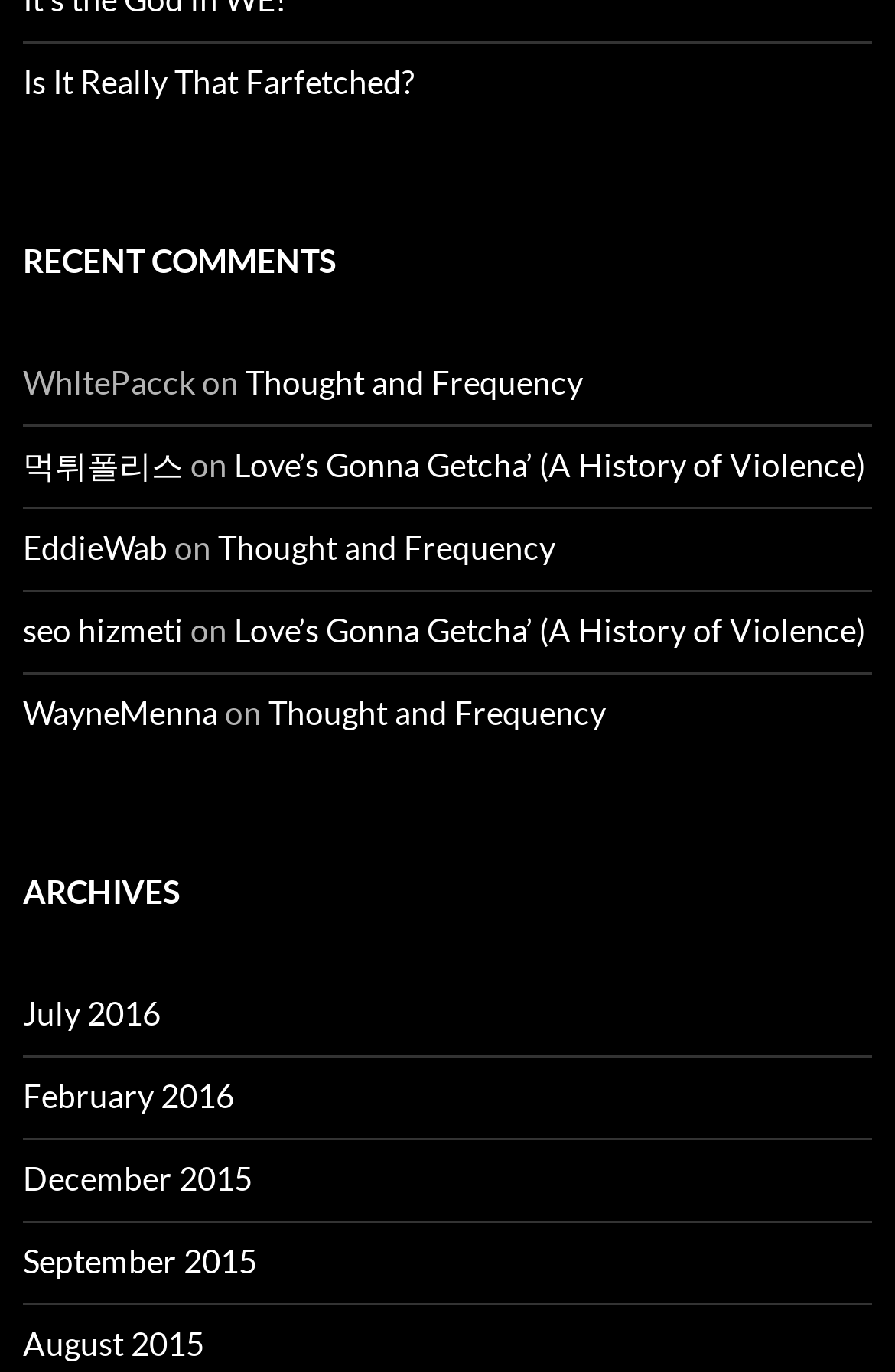Please determine the bounding box coordinates for the element with the description: "Thought and Frequency".

[0.244, 0.385, 0.621, 0.413]